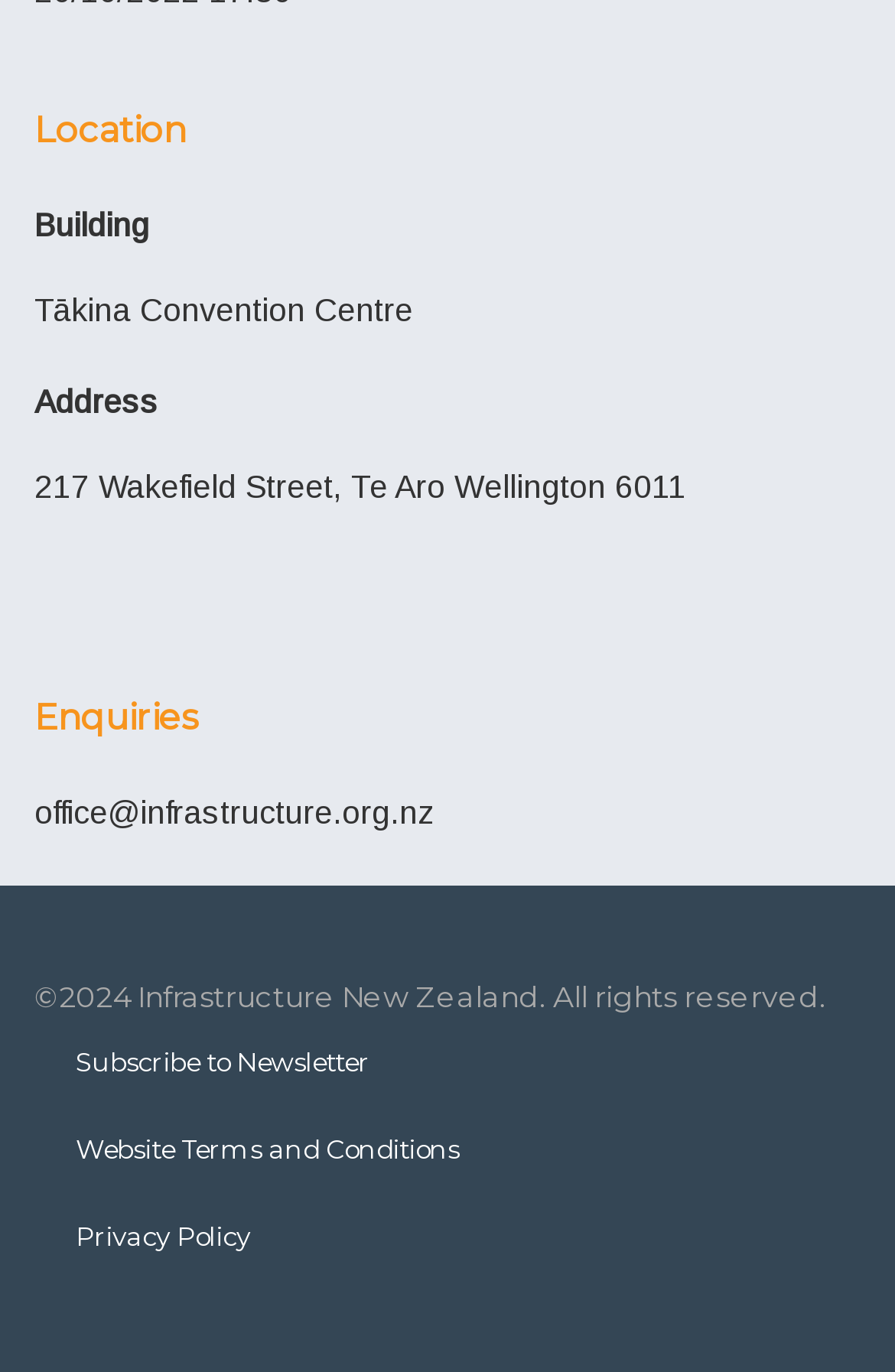Based on the element description Website Terms and Conditions, identify the bounding box coordinates for the UI element. The coordinates should be in the format (top-left x, top-left y, bottom-right x, bottom-right y) and within the 0 to 1 range.

[0.085, 0.826, 0.513, 0.849]